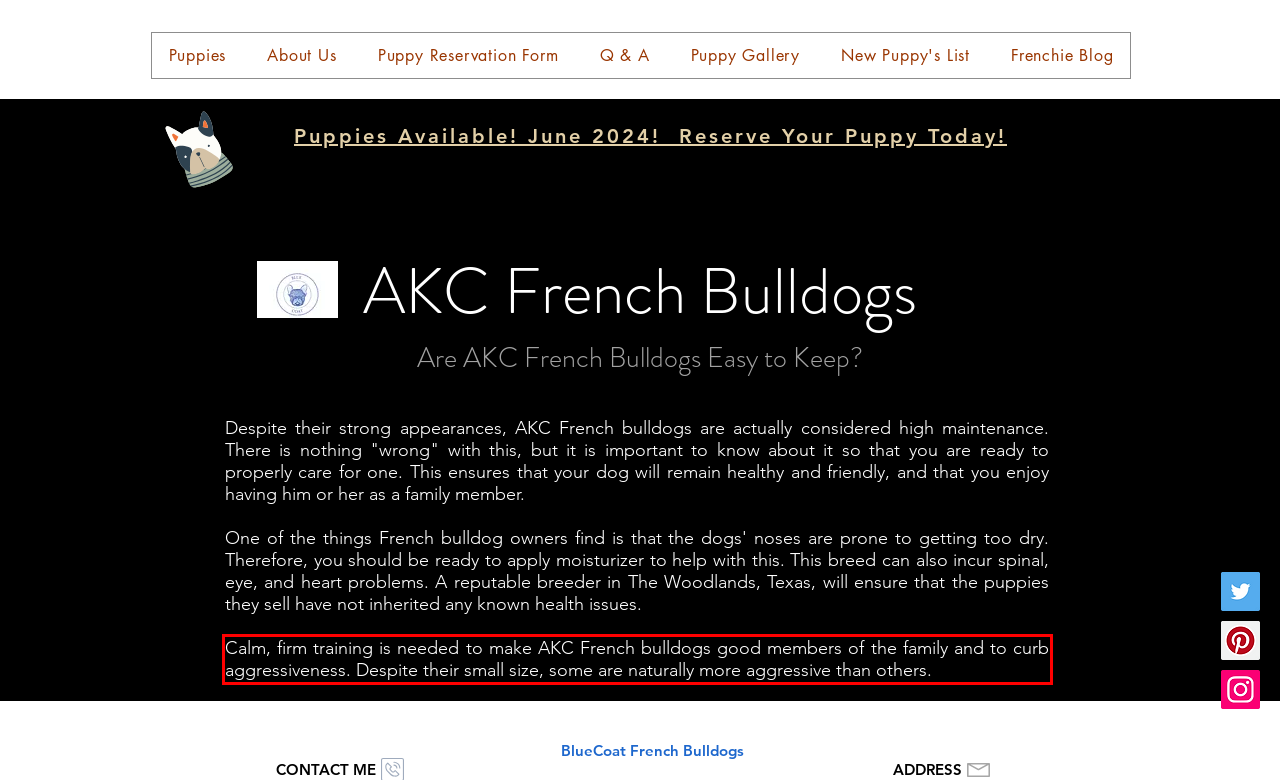Identify and transcribe the text content enclosed by the red bounding box in the given screenshot.

Calm, firm training is needed to make AKC French bulldogs good members of the family and to curb aggressiveness. Despite their small size, some are naturally more aggressive than others.